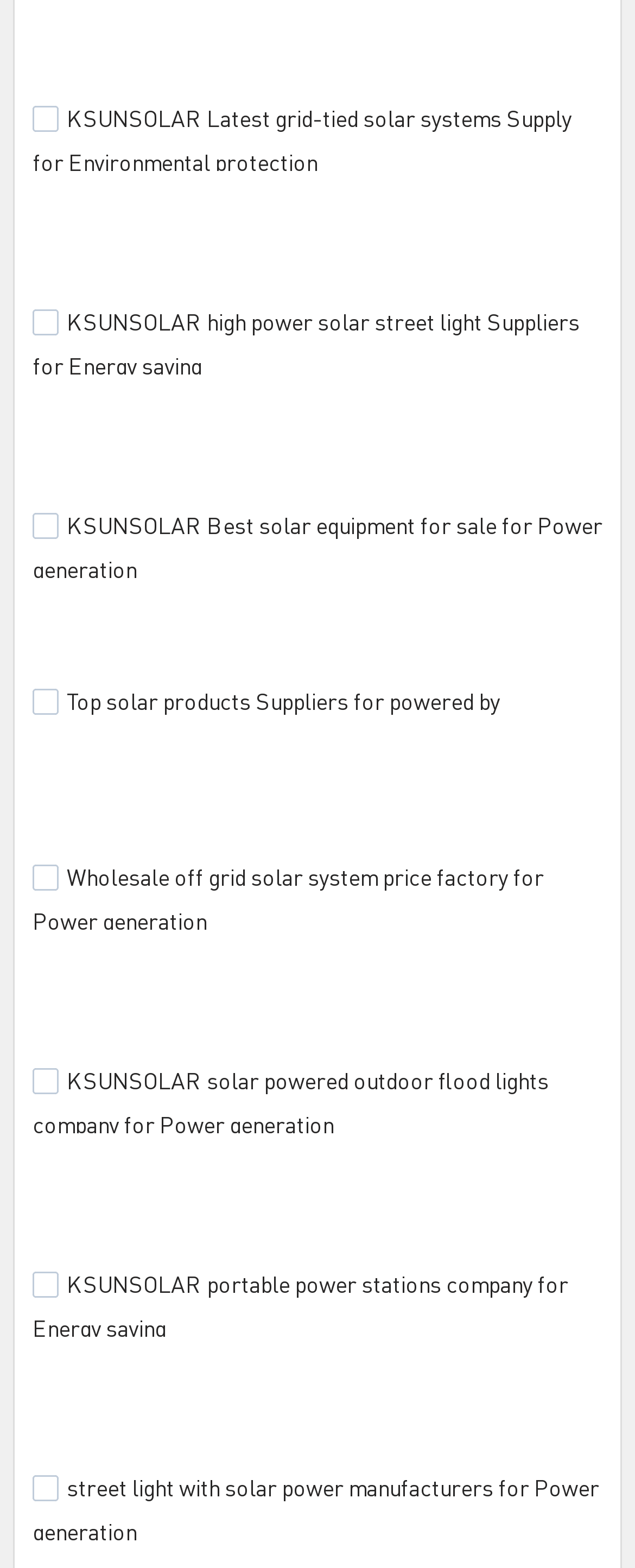Please determine the bounding box coordinates of the clickable area required to carry out the following instruction: "View KSUNSOLAR Latest grid-tied solar systems Supply for Environmental protection". The coordinates must be four float numbers between 0 and 1, represented as [left, top, right, bottom].

[0.051, 0.011, 0.949, 0.053]